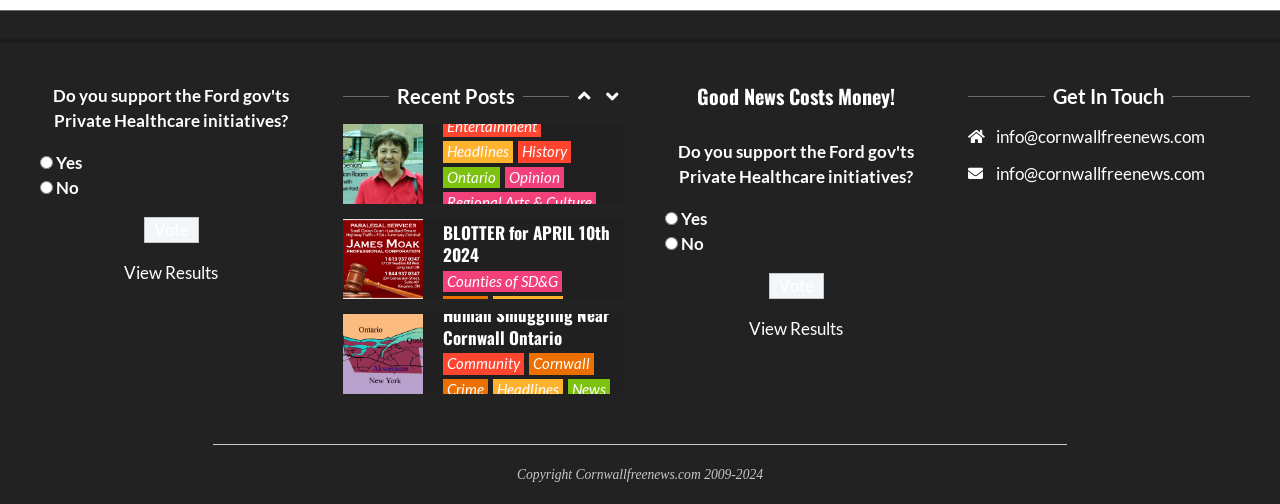Please specify the bounding box coordinates for the clickable region that will help you carry out the instruction: "View Results".

[0.097, 0.519, 0.171, 0.561]